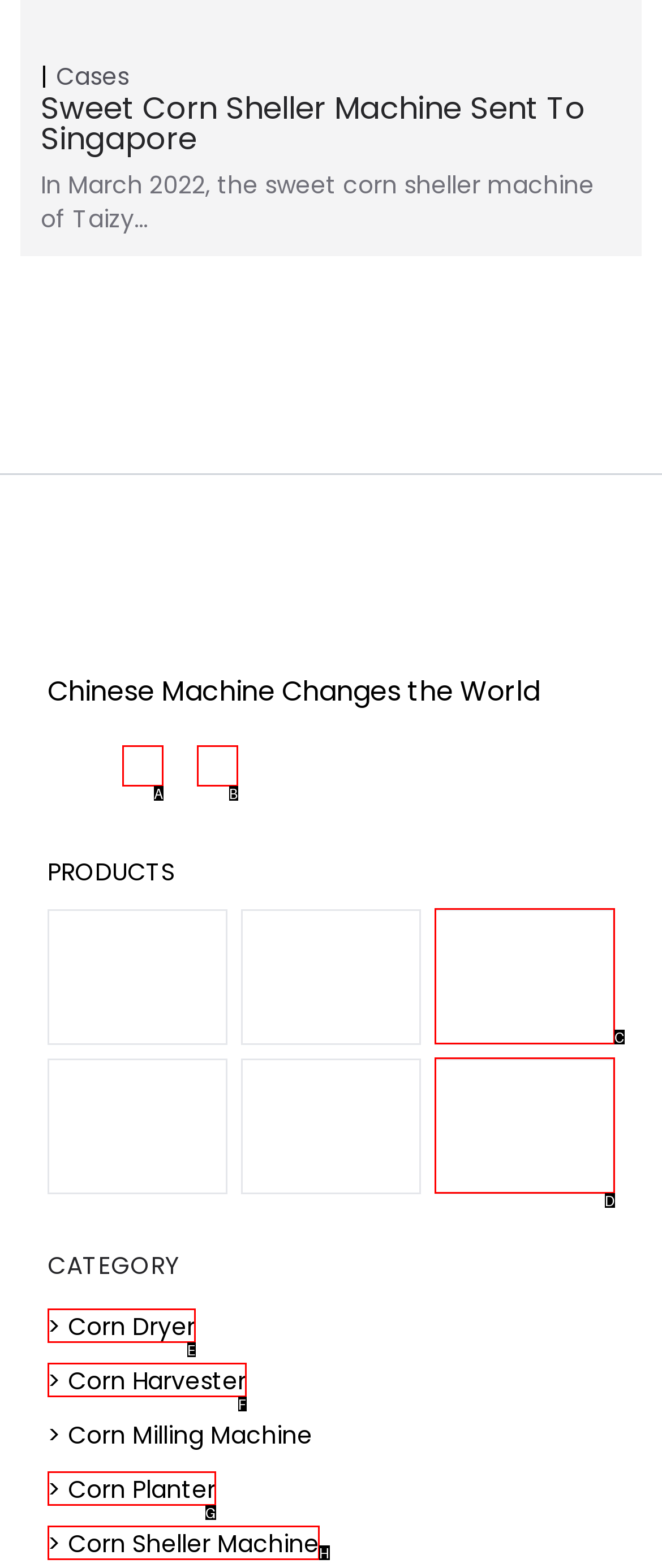Which UI element matches this description: > Corn Sheller Machine?
Reply with the letter of the correct option directly.

H